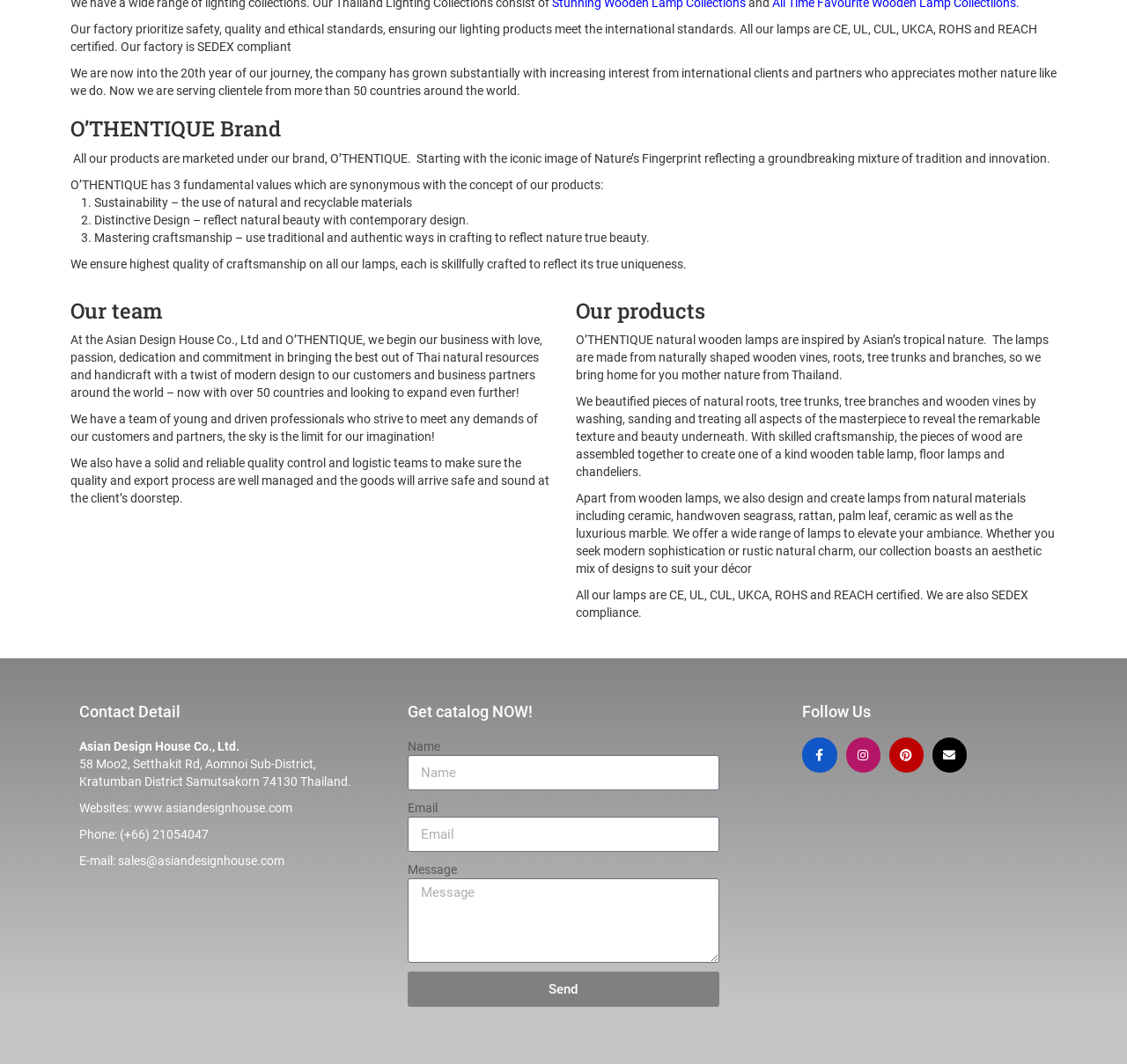Please specify the bounding box coordinates of the element that should be clicked to execute the given instruction: 'View the recent posts for June 2024'. Ensure the coordinates are four float numbers between 0 and 1, expressed as [left, top, right, bottom].

None